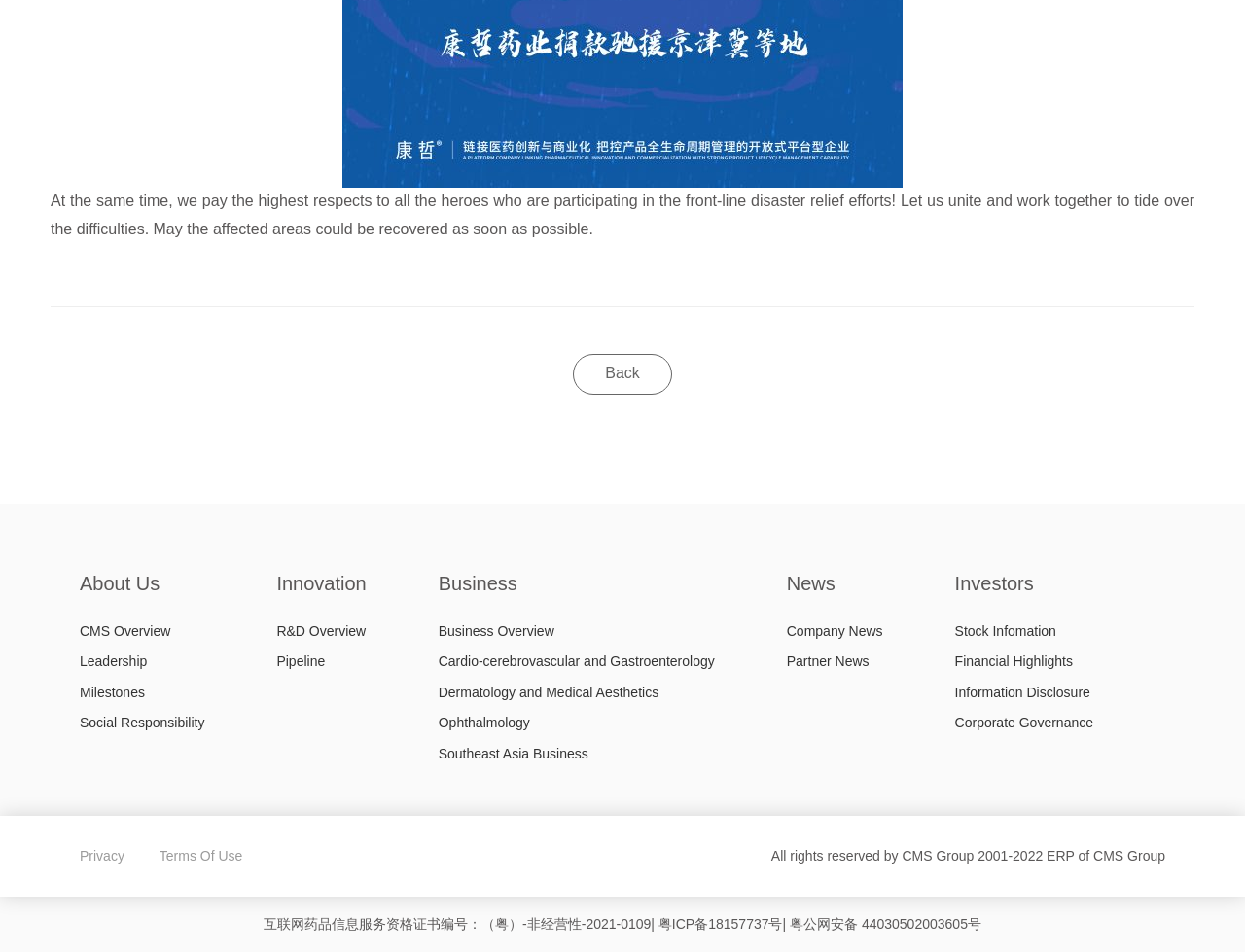Using a single word or phrase, answer the following question: 
What is the purpose of the 'Back' link?

To go back to previous page